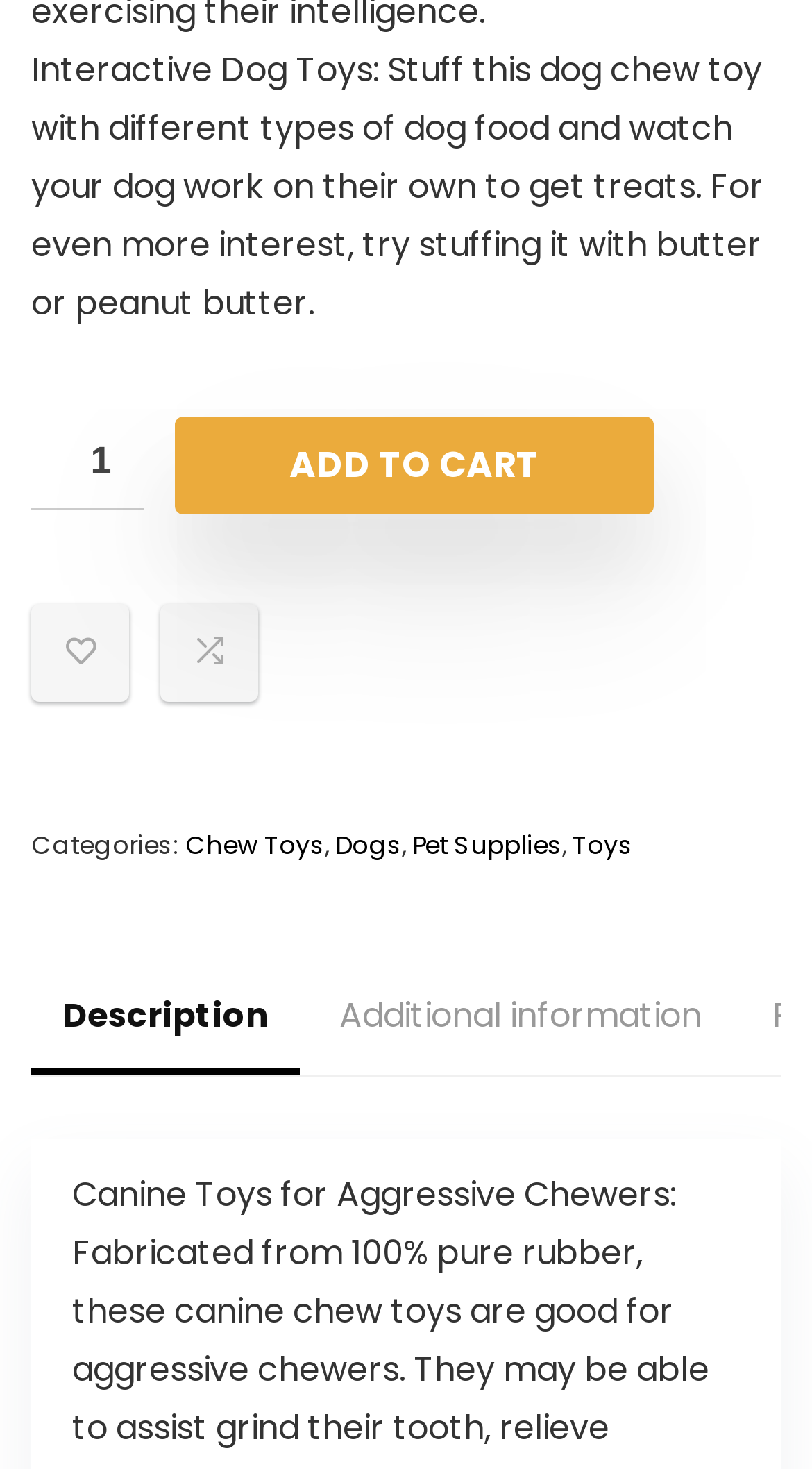What categories is the product listed under? Analyze the screenshot and reply with just one word or a short phrase.

Chew Toys, Dogs, Pet Supplies, Toys